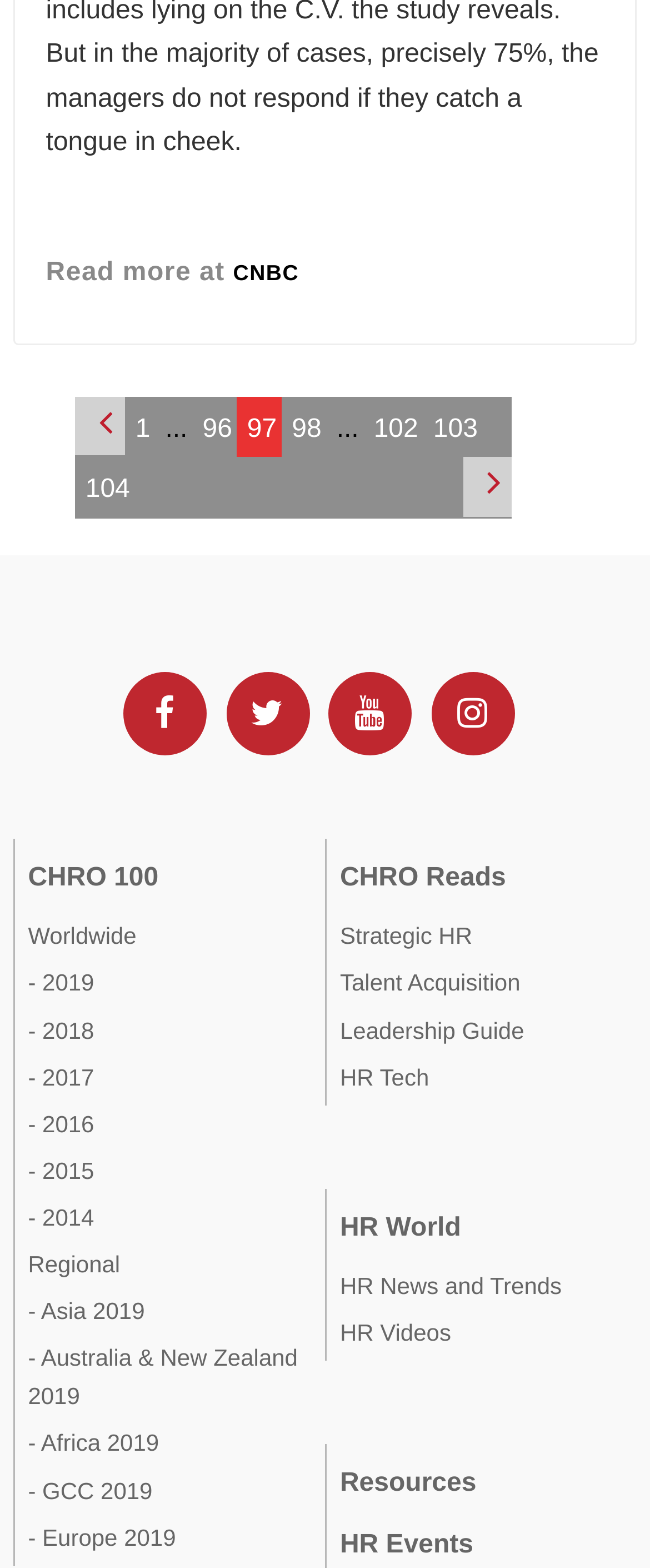Please identify the bounding box coordinates of the area I need to click to accomplish the following instruction: "Explore HR World".

[0.523, 0.774, 0.709, 0.792]